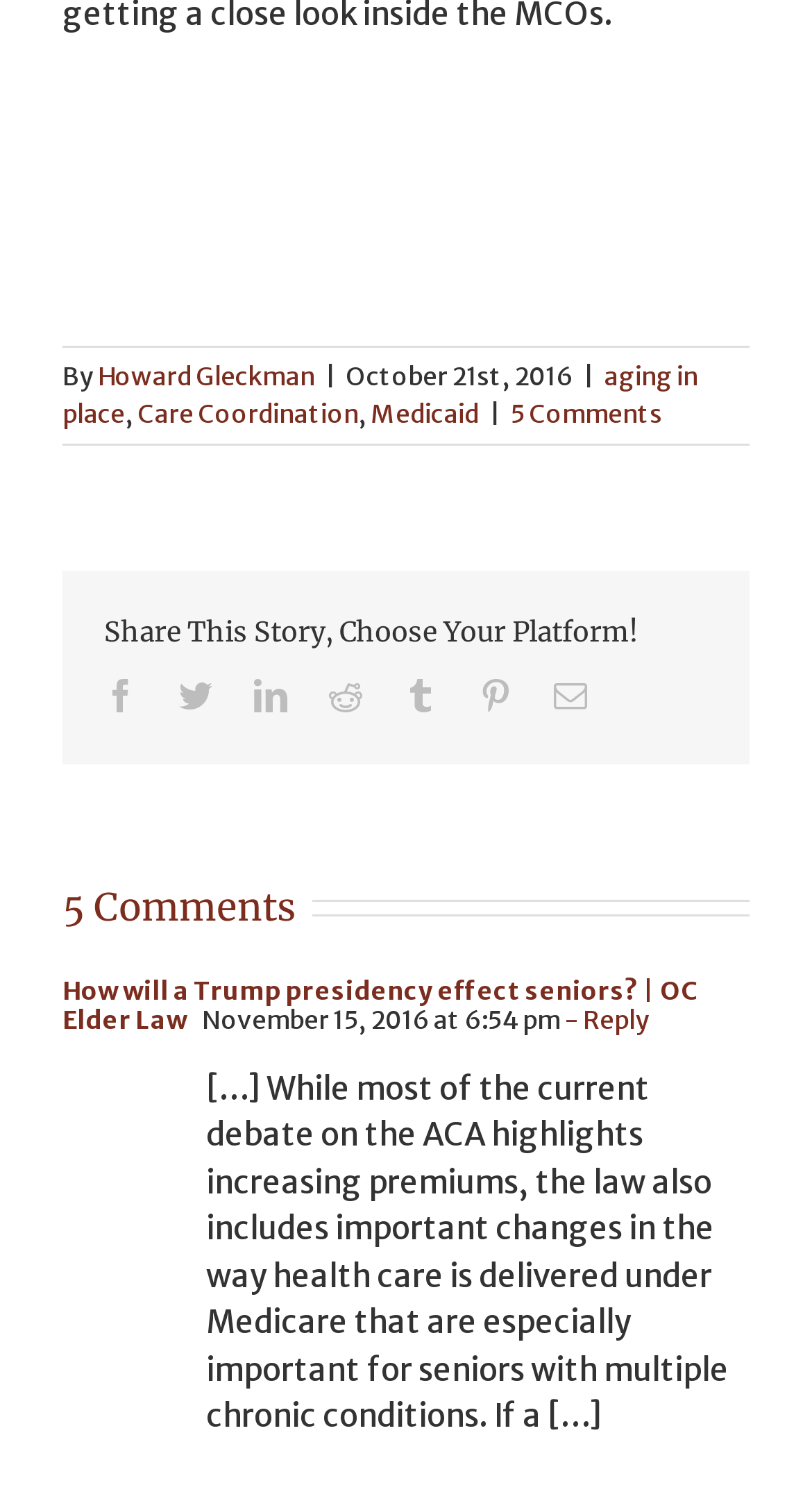What is the topic of the first comment?
Using the information from the image, provide a comprehensive answer to the question.

The topic of the first comment is mentioned as 'How will a Trump presidency effect seniors?' which is a link, and it is followed by a description of the comment.